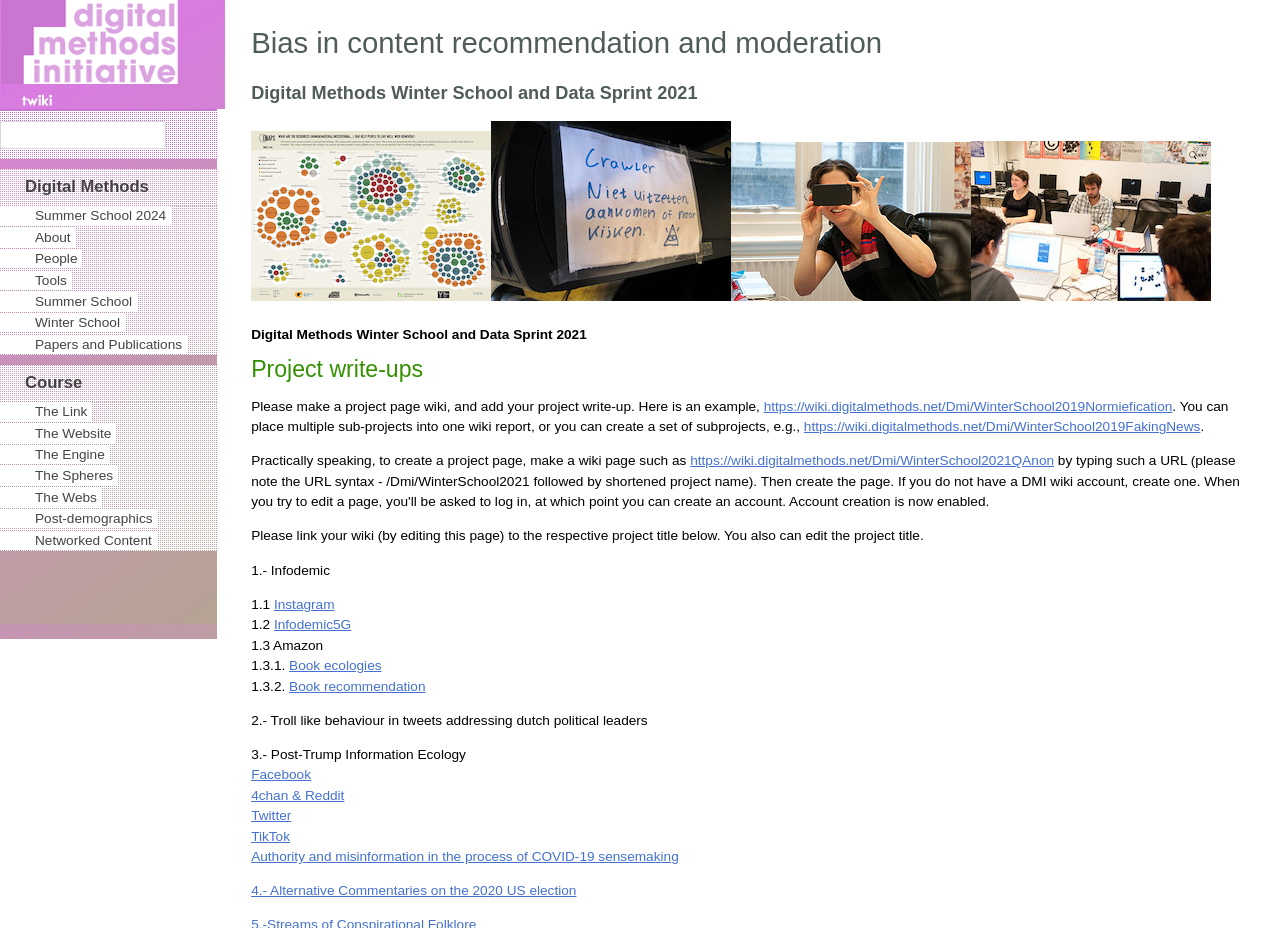What is the purpose of the page?
Utilize the image to construct a detailed and well-explained answer.

I inferred the purpose of the page by looking at the content and structure of the page, which appears to provide information about the Digital Methods Winter School, including project write-ups and instructions for creating a project page.